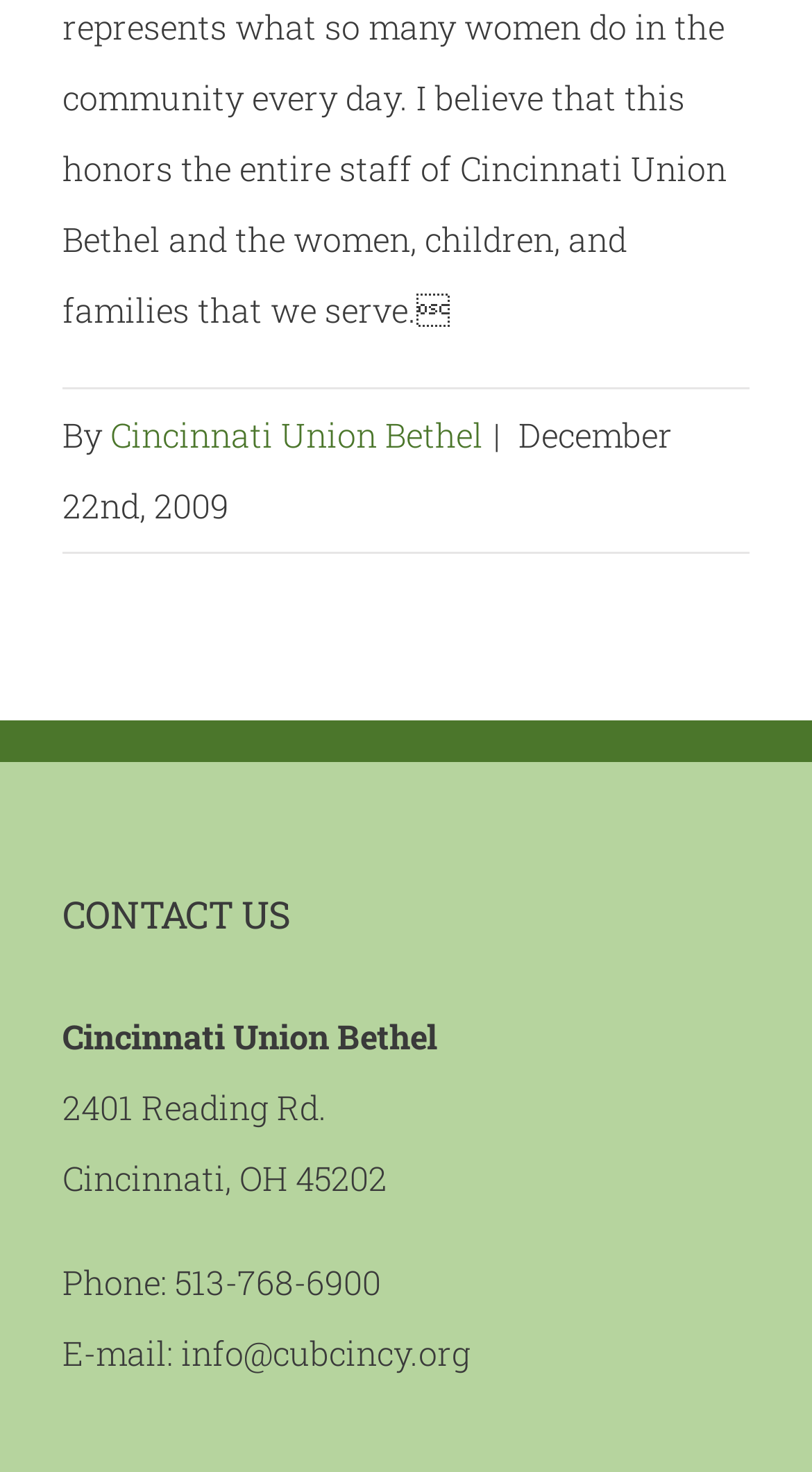When was the webpage last updated?
Offer a detailed and exhaustive answer to the question.

The last updated date of the webpage can be found in the static text element with the text 'December 22nd, 2009' which is located at the top of the webpage.